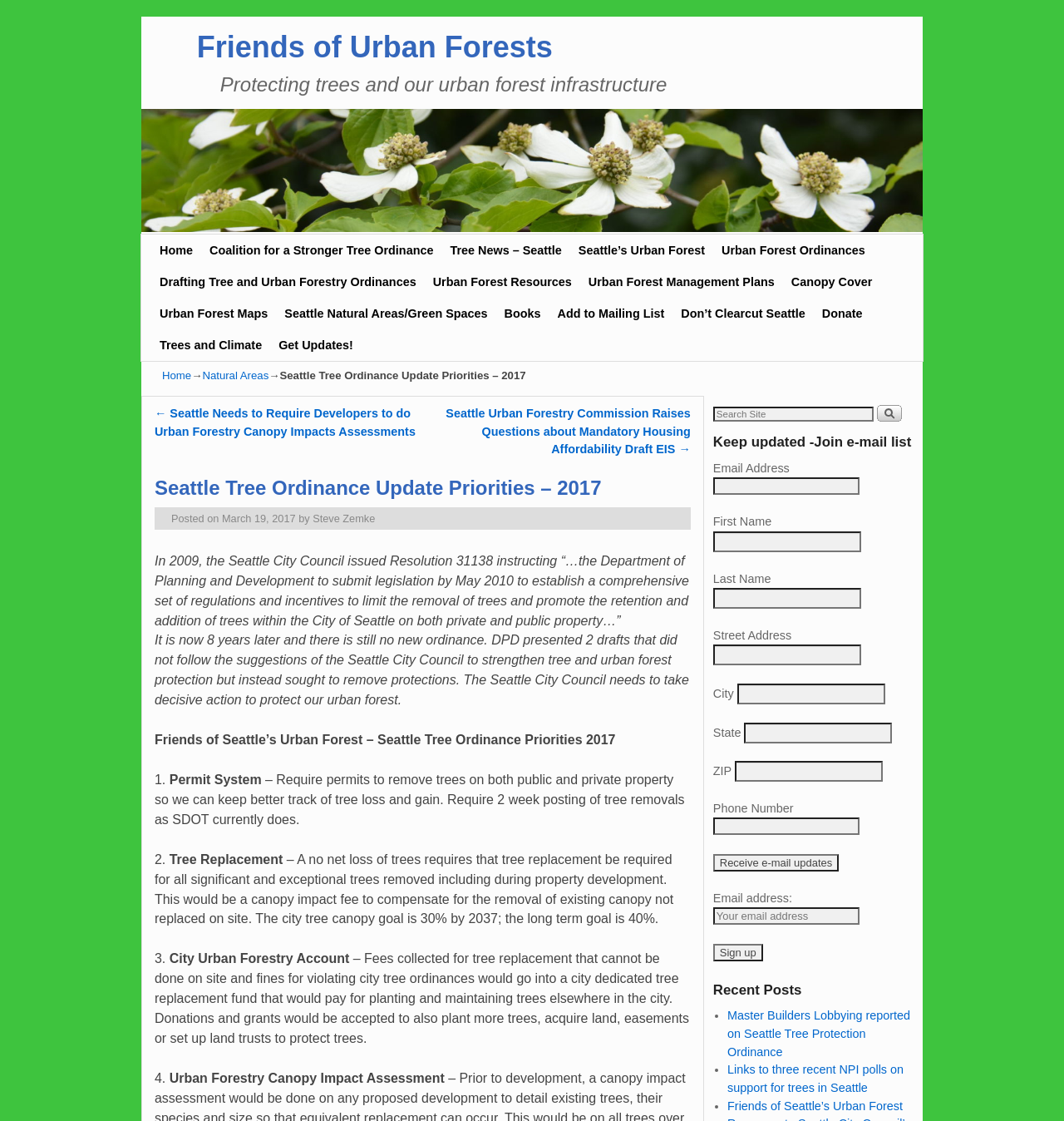Find the bounding box of the UI element described as follows: "Urban Forest Resources".

[0.399, 0.238, 0.545, 0.266]